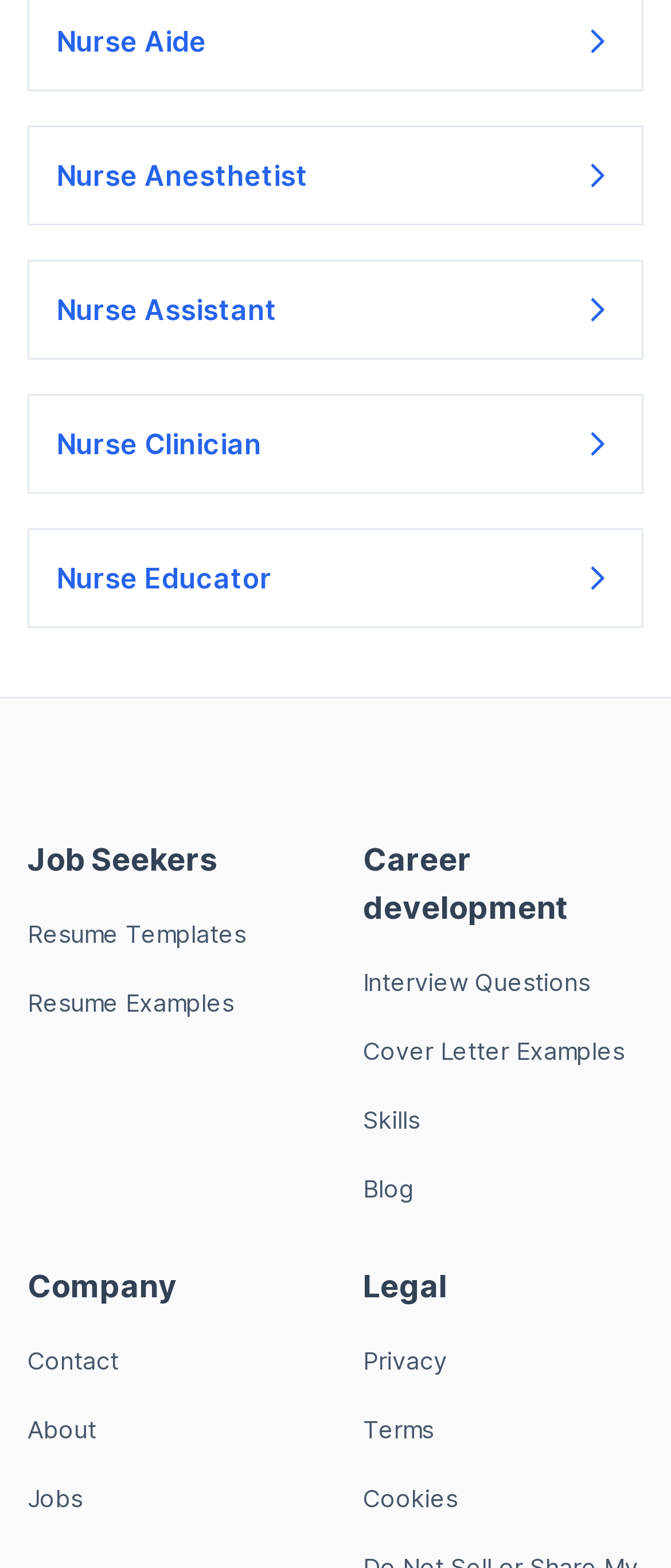Predict the bounding box of the UI element based on the description: "Cover Letter Examples". The coordinates should be four float numbers between 0 and 1, formatted as [left, top, right, bottom].

[0.541, 0.661, 0.931, 0.68]